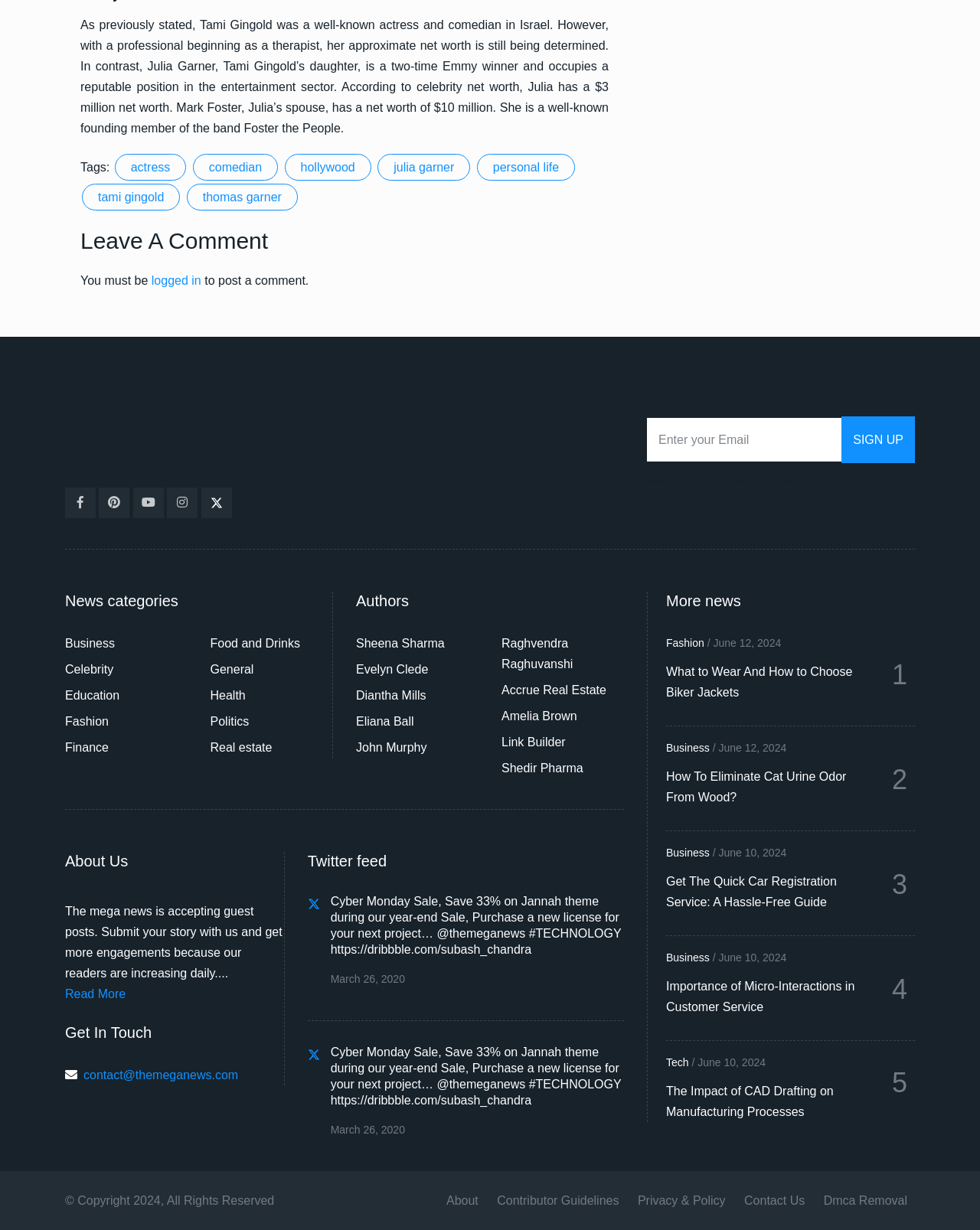Please mark the clickable region by giving the bounding box coordinates needed to complete this instruction: "Search for something".

None